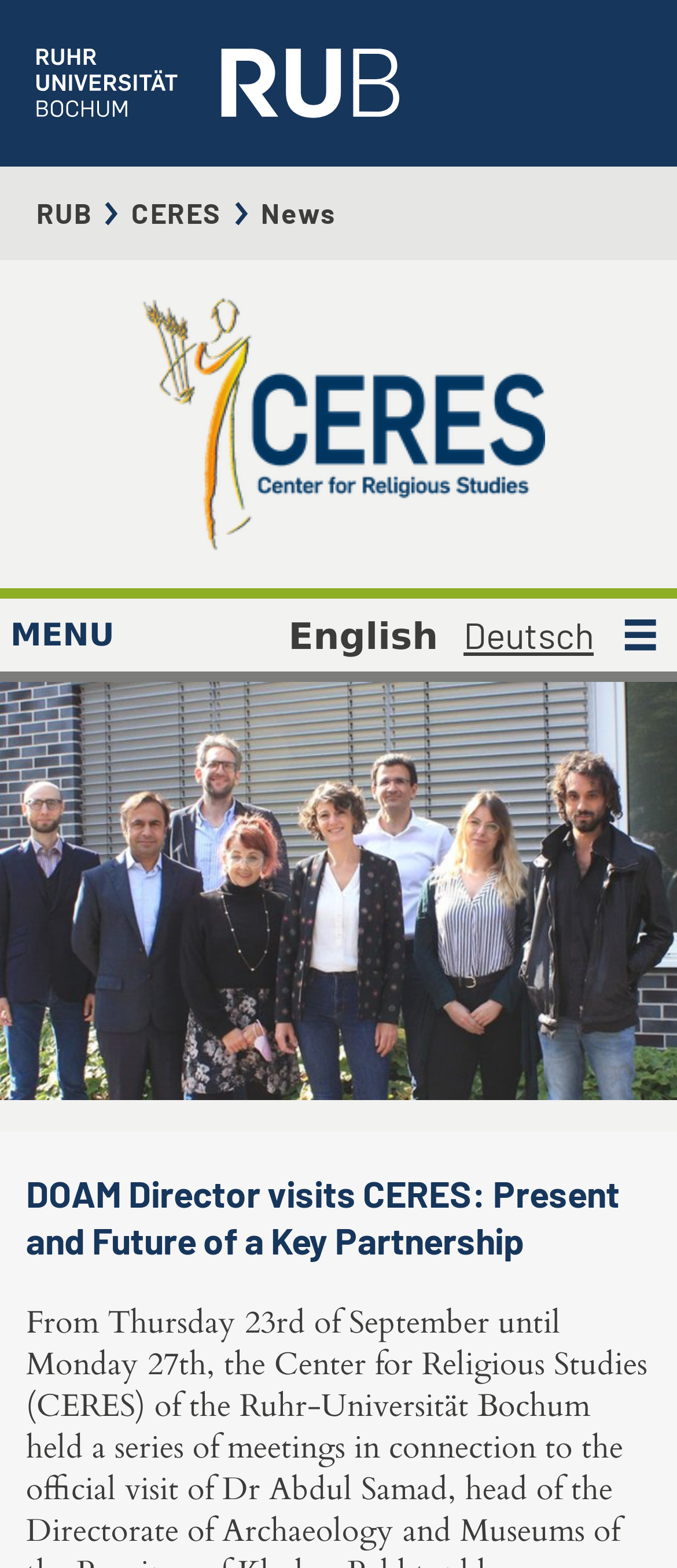Using the given description, provide the bounding box coordinates formatted as (top-left x, top-left y, bottom-right x, bottom-right y), with all values being floating point numbers between 0 and 1. Description: MENU

[0.0, 0.382, 0.184, 0.429]